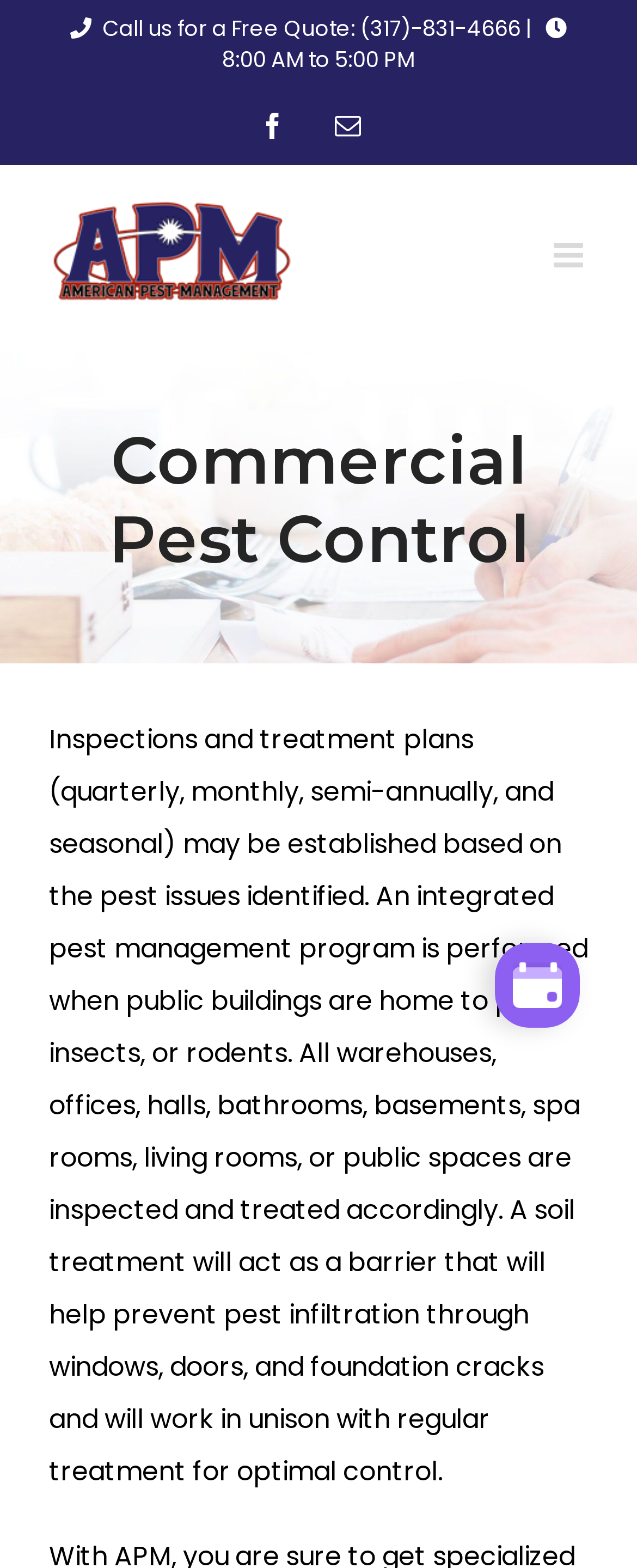Refer to the screenshot and give an in-depth answer to this question: What is the function of the soil treatment?

I found the function of the soil treatment by reading the text in the heading element with the text 'Commercial Pest Control' which explains that the soil treatment will act as a barrier that will help prevent pest infiltration through windows, doors, and foundation cracks.